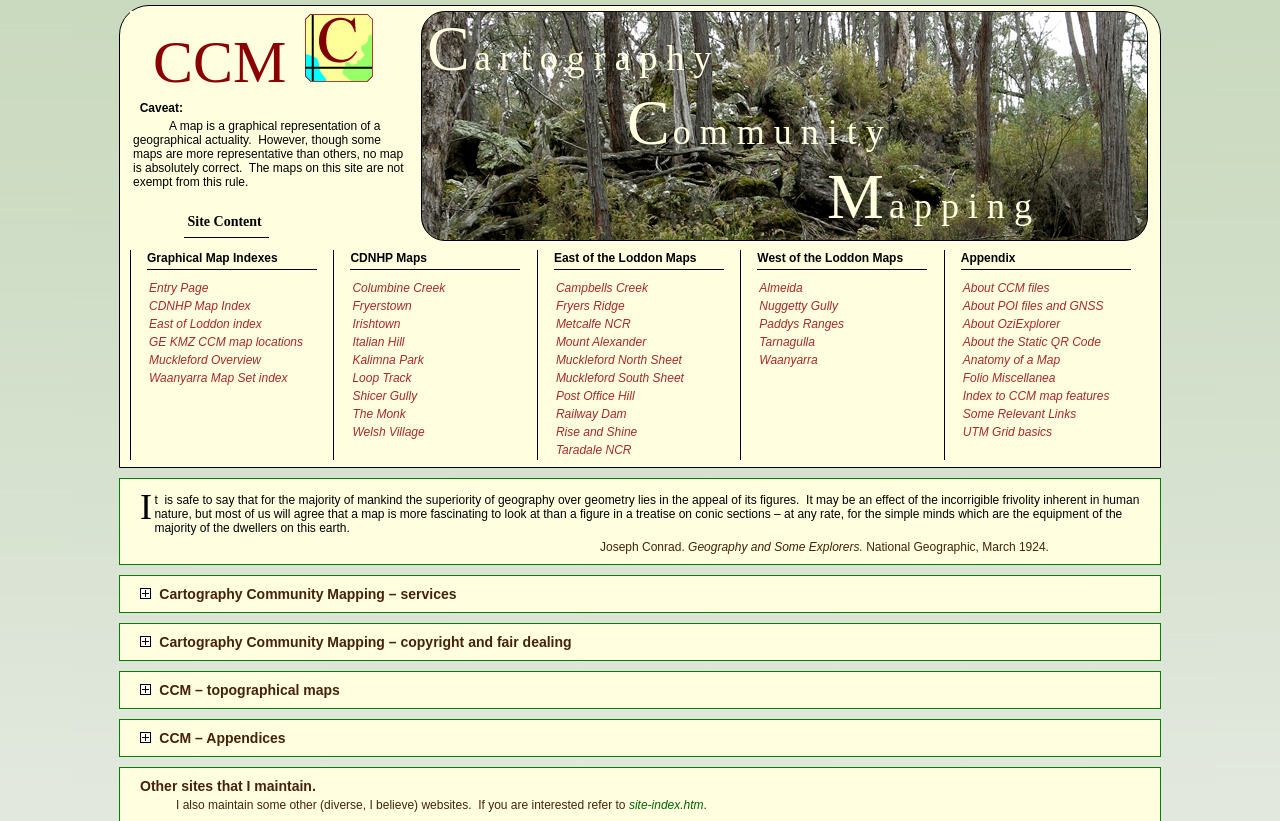Produce an extensive caption that describes everything on the webpage.

The webpage is the Cartography Community Mapping Entry Page, which appears to be a hub for various mapping-related resources and services. At the top, there is a logo "CCM" with an image beside it. Below this, there is a disclaimer about the limitations of map accuracy.

On the left side, there is a section with the title "Site Content" and an image beside it. Below this, there is a table with three rows, each containing multiple links to different map indexes, including Graphical Map Indexes, CDNHP Maps, and East of the Loddon Maps. Each link is accompanied by a small image.

On the right side, there are several blocks of text, including a quote from Joseph Conrad about the appeal of geography, and a citation from National Geographic. Below these, there are four sections with collapsible content, labeled "Cartography Community Mapping – services", "Cartography Community Mapping – copyright and fair dealing", "CCM – topographical maps", and "CCM – Appendices". Each section has a "click to expand" image beside it.

At the bottom, there is a section with the title "Other sites that I maintain."